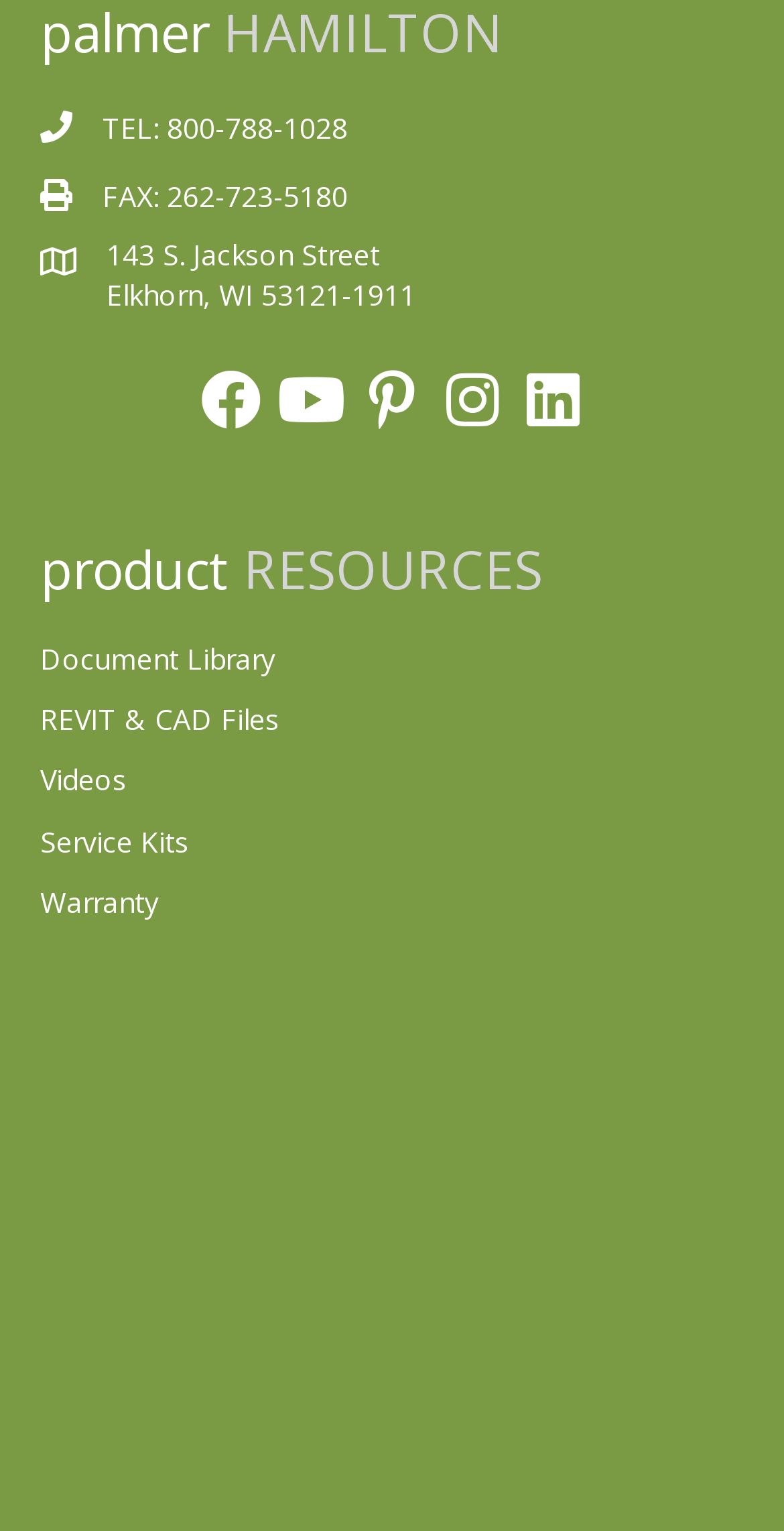Give a succinct answer to this question in a single word or phrase: 
What is the last resource listed?

Warranty